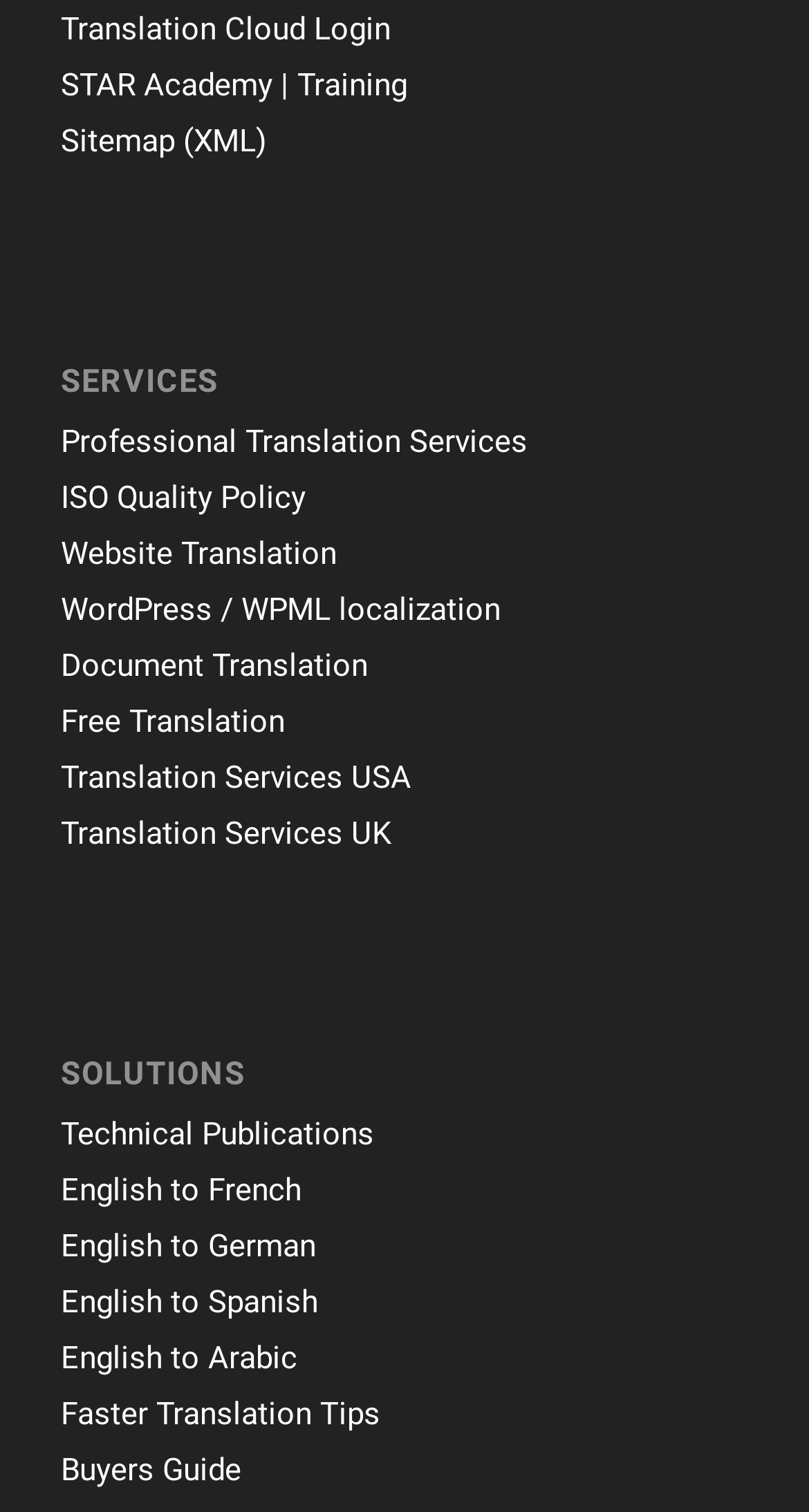What is the first link on the webpage?
Provide a fully detailed and comprehensive answer to the question.

I looked at the top of the webpage and found that the first link is 'Translation Cloud Login'.